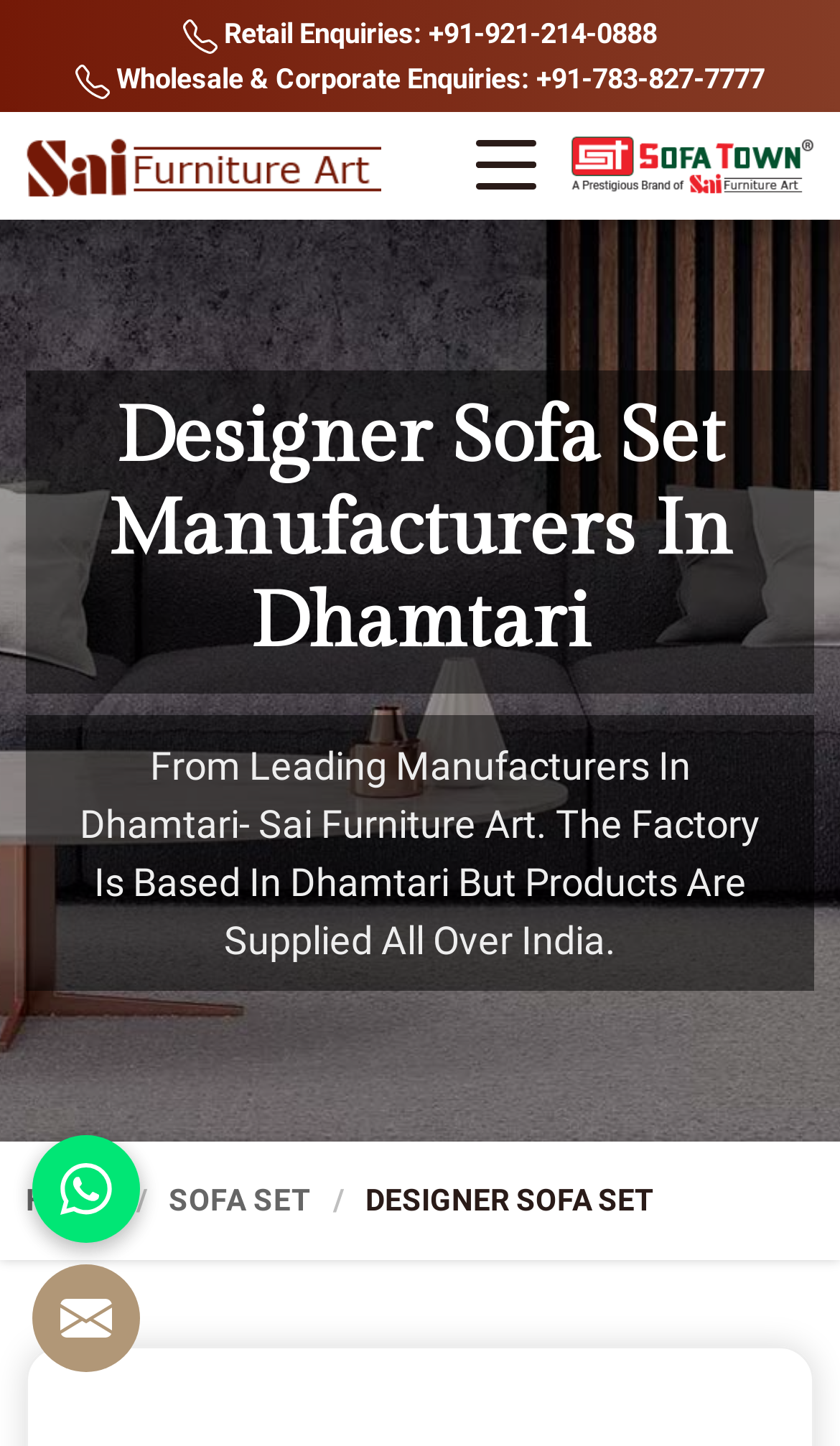Describe the webpage in detail, including text, images, and layout.

The webpage is about Sai Furniture Art, a leading supplier of living room designer sofa sets in Dhamtari since 2004. At the top, there are two phone numbers for retail and wholesale enquiries, accompanied by small images. Below these, the company name "Sai Furniture Art" is displayed as a link, along with its logo. A button is placed next to the company name, but its purpose is not specified. 

On the top-right side, there is a link to "Sofa Town" with its logo. The main heading "Designer Sofa Set Manufacturers In Dhamtari" is prominently displayed in the middle of the page. Below the heading, a paragraph of text explains that Sai Furniture Art is a leading manufacturer in Dhamtari, supplying products all over India.

At the bottom of the page, there is a navigation menu with links to "HOME", "SOFA SET", and "DESIGNER SOFA SET". On the bottom-left side, there are two links: "SEND ENQUIRY" and "Whatsapp Now", both accompanied by small images.